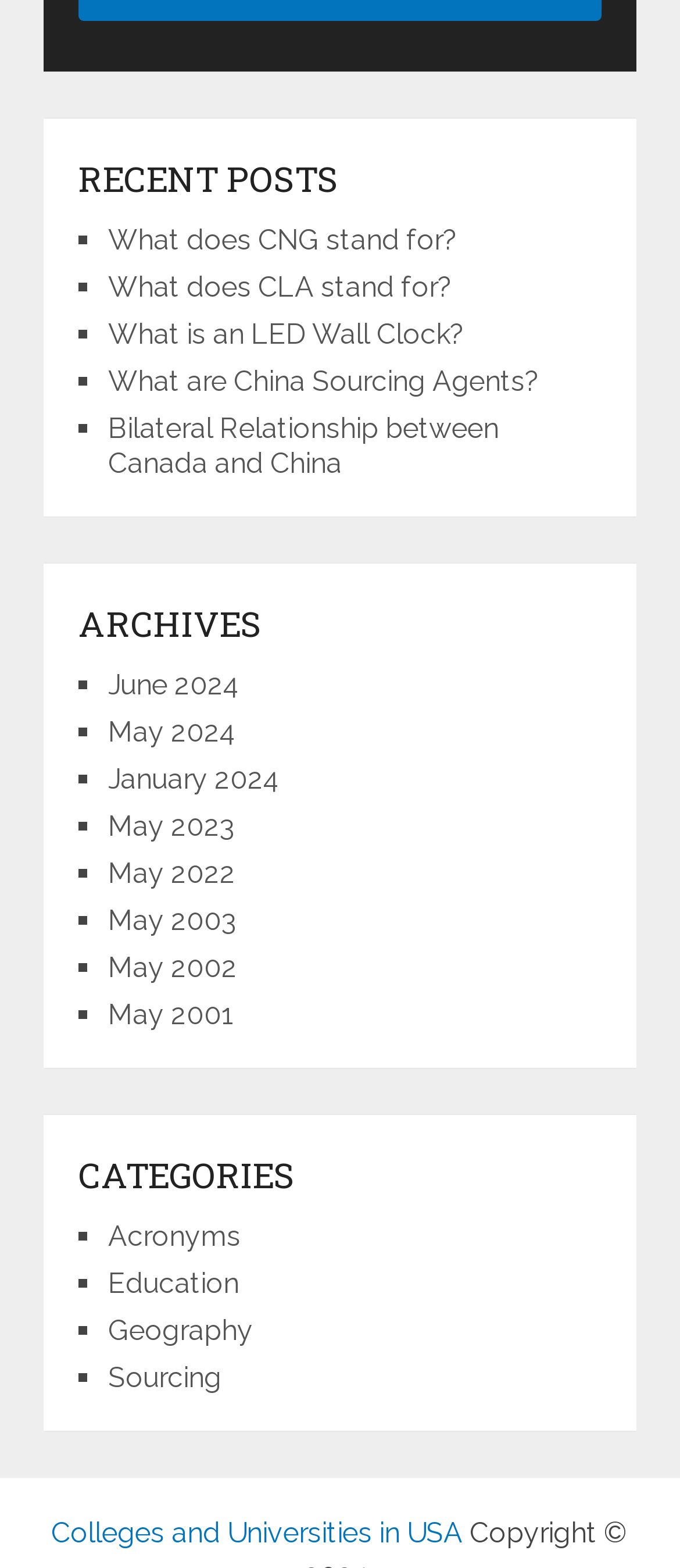Identify the bounding box coordinates of the region that should be clicked to execute the following instruction: "Learn about colleges and universities in USA".

[0.076, 0.966, 0.681, 0.988]